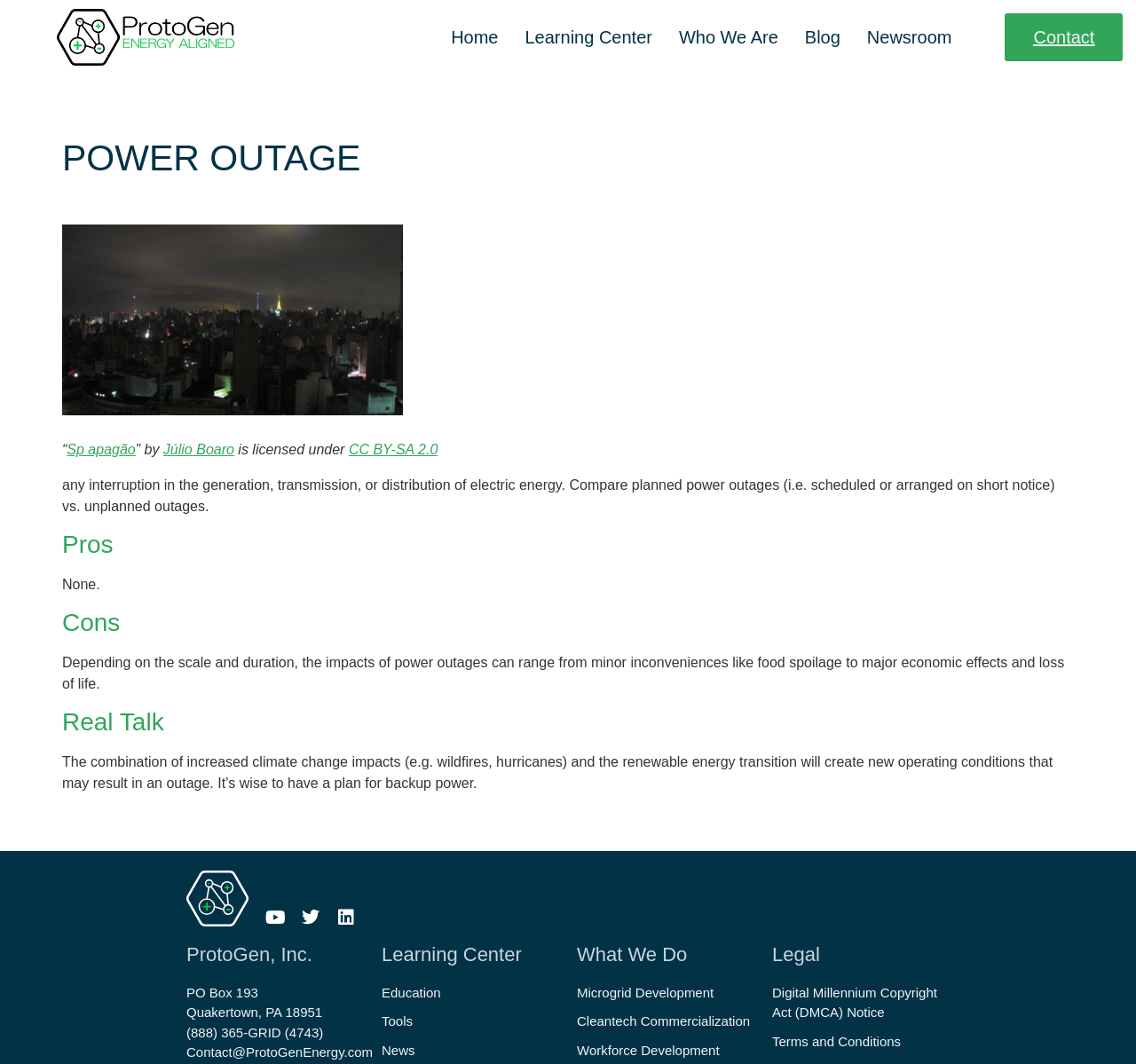Please specify the coordinates of the bounding box for the element that should be clicked to carry out this instruction: "Contact ProtoGen, Inc.". The coordinates must be four float numbers between 0 and 1, formatted as [left, top, right, bottom].

[0.885, 0.012, 0.989, 0.057]